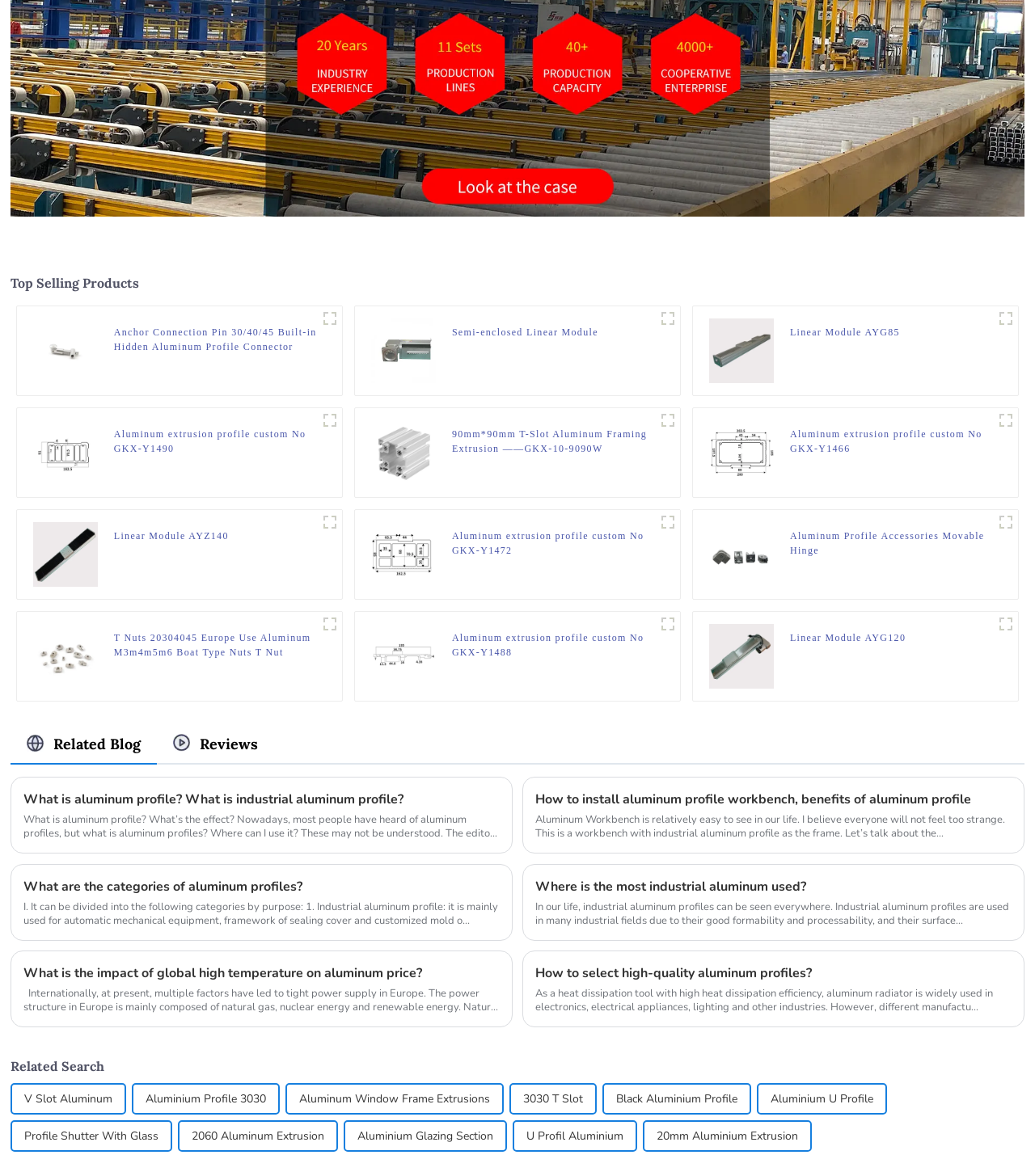Are all products shown made of aluminum?
Look at the screenshot and respond with one word or a short phrase.

Yes